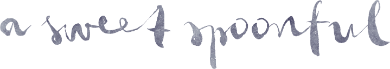Create a detailed narrative for the image.

The image features the elegant logo of "A Sweet Spoonful," a culinary blog or brand that specializes in delightful dessert recipes. The logo is designed in a whimsical, handwritten style, with a gentle script that conveys a warm and inviting feel, perfect for a space dedicated to sweet treats. This visual representation sets the tone for the recipes shared on the site, including enticing offerings like the "Nutella Puff Pastry," which combines comfort and indulgence. The overall design and aesthetic suggest a focus on homemade, artisanal desserts, appealing to food enthusiasts and home bakers alike.